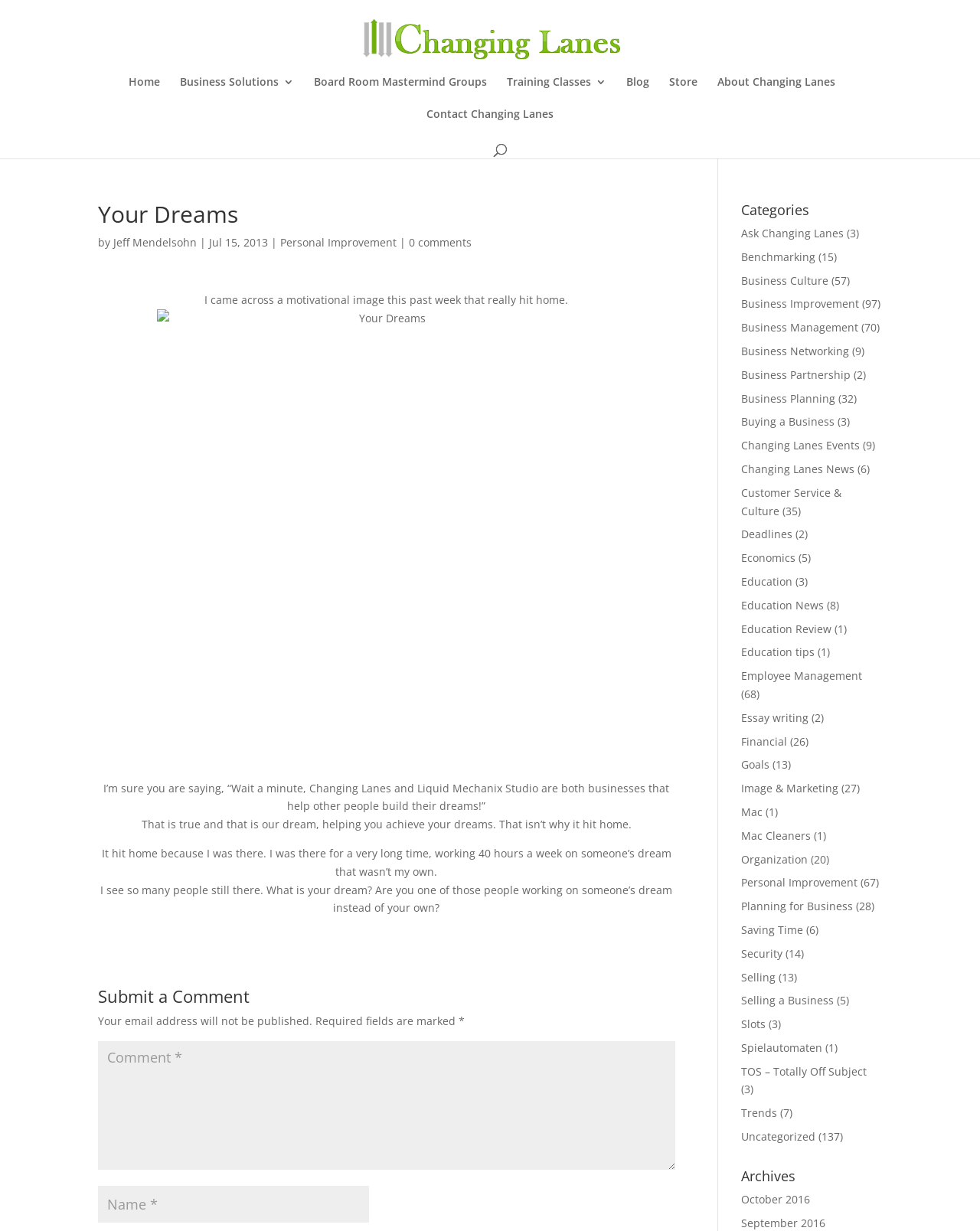Identify the bounding box coordinates of the element to click to follow this instruction: 'Click the 'Submit a Comment' button'. Ensure the coordinates are four float values between 0 and 1, provided as [left, top, right, bottom].

[0.1, 0.802, 0.689, 0.822]